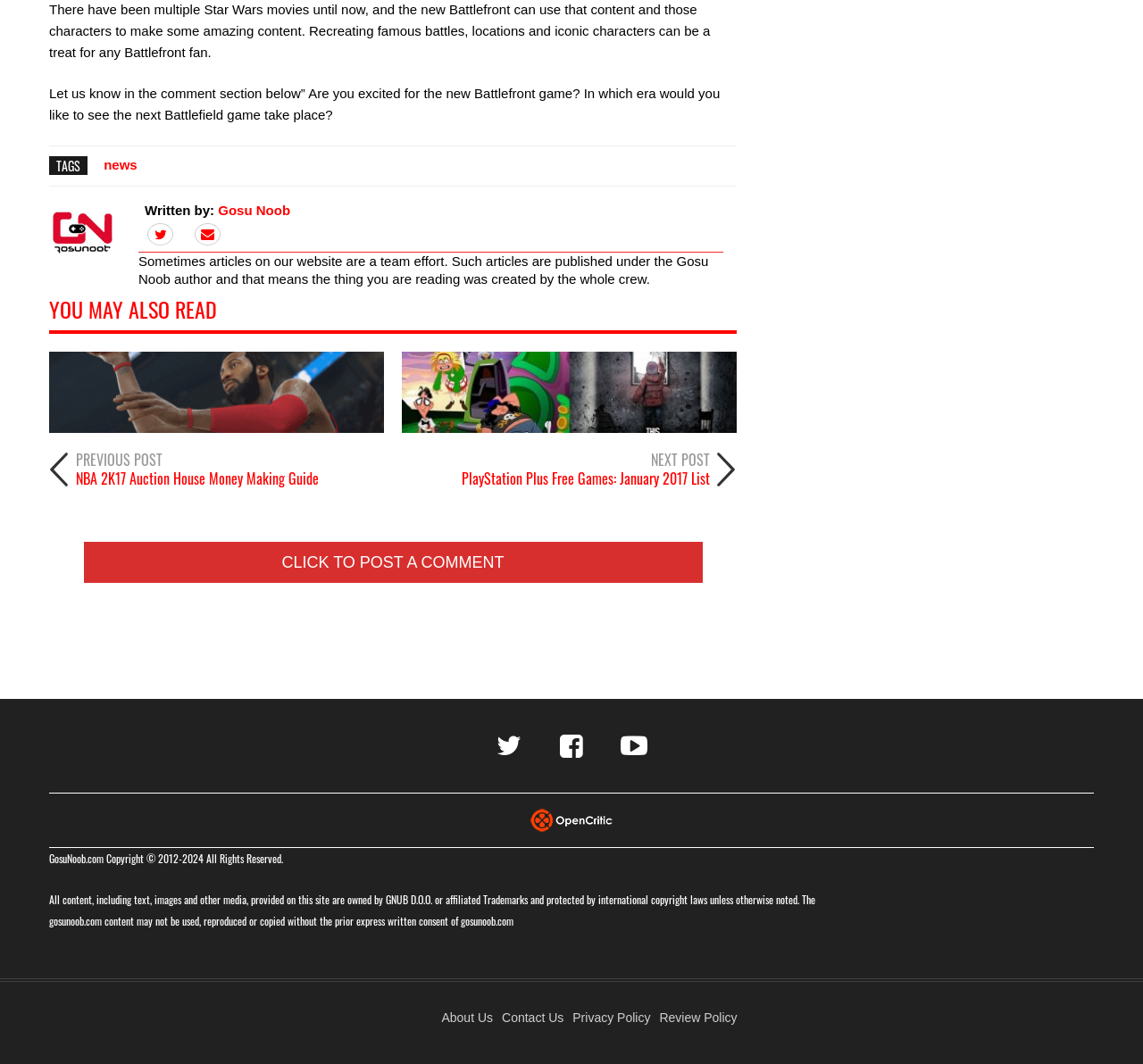Who is the author of the article?
Answer the question in as much detail as possible.

The author of the article can be found by looking at the FooterAsNonLandmark element, which contains a link to 'Gosu Noob' and a StaticText element that says 'Written by:'. This indicates that the author of the article is Gosu Noob.